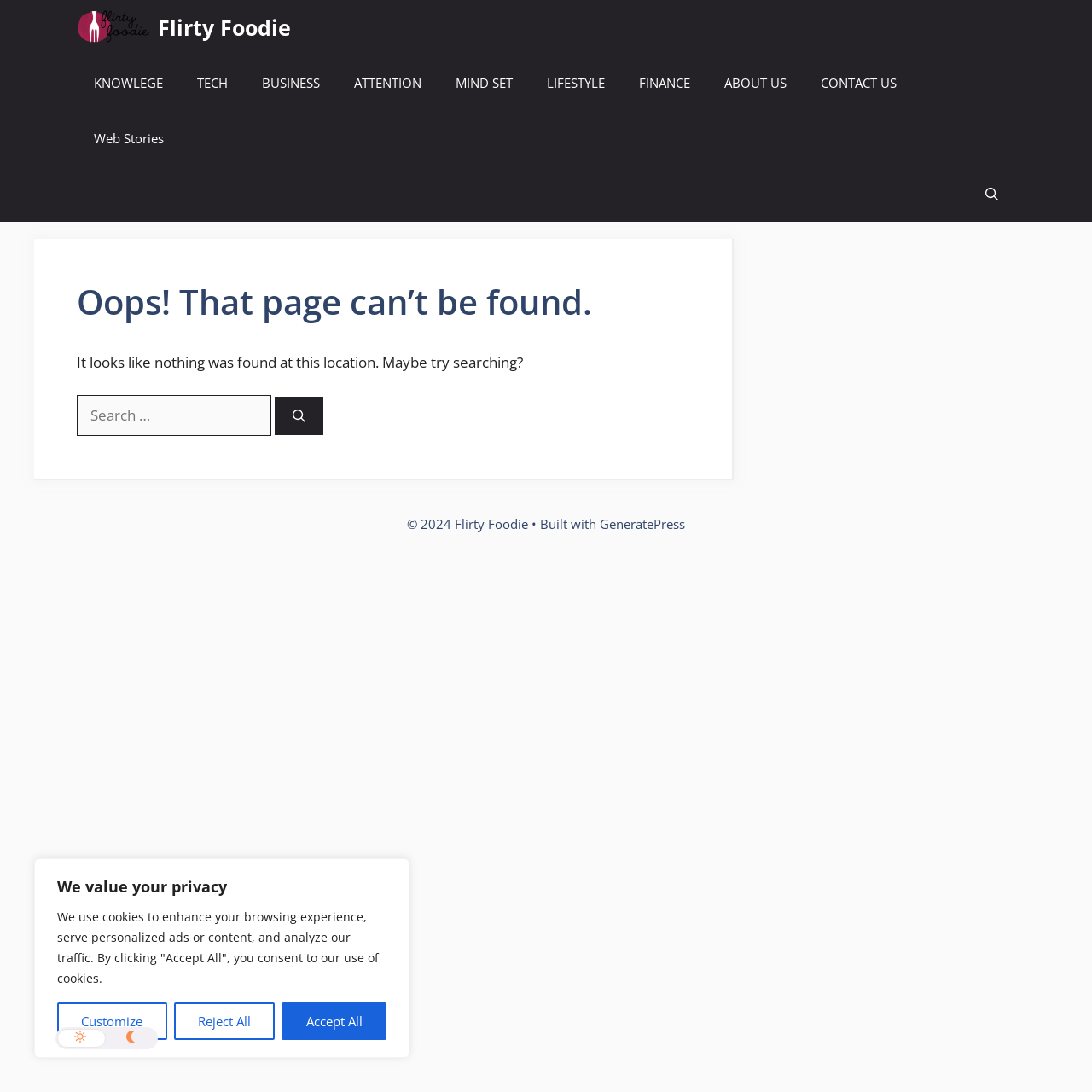How many main categories are in the navigation?
Please provide a comprehensive answer based on the details in the screenshot.

The navigation section has 8 main categories: KNOWLEGE, TECH, BUSINESS, ATTENTION, MIND SET, LIFESTYLE, FINANCE, and ABOUT US, each represented by a link.